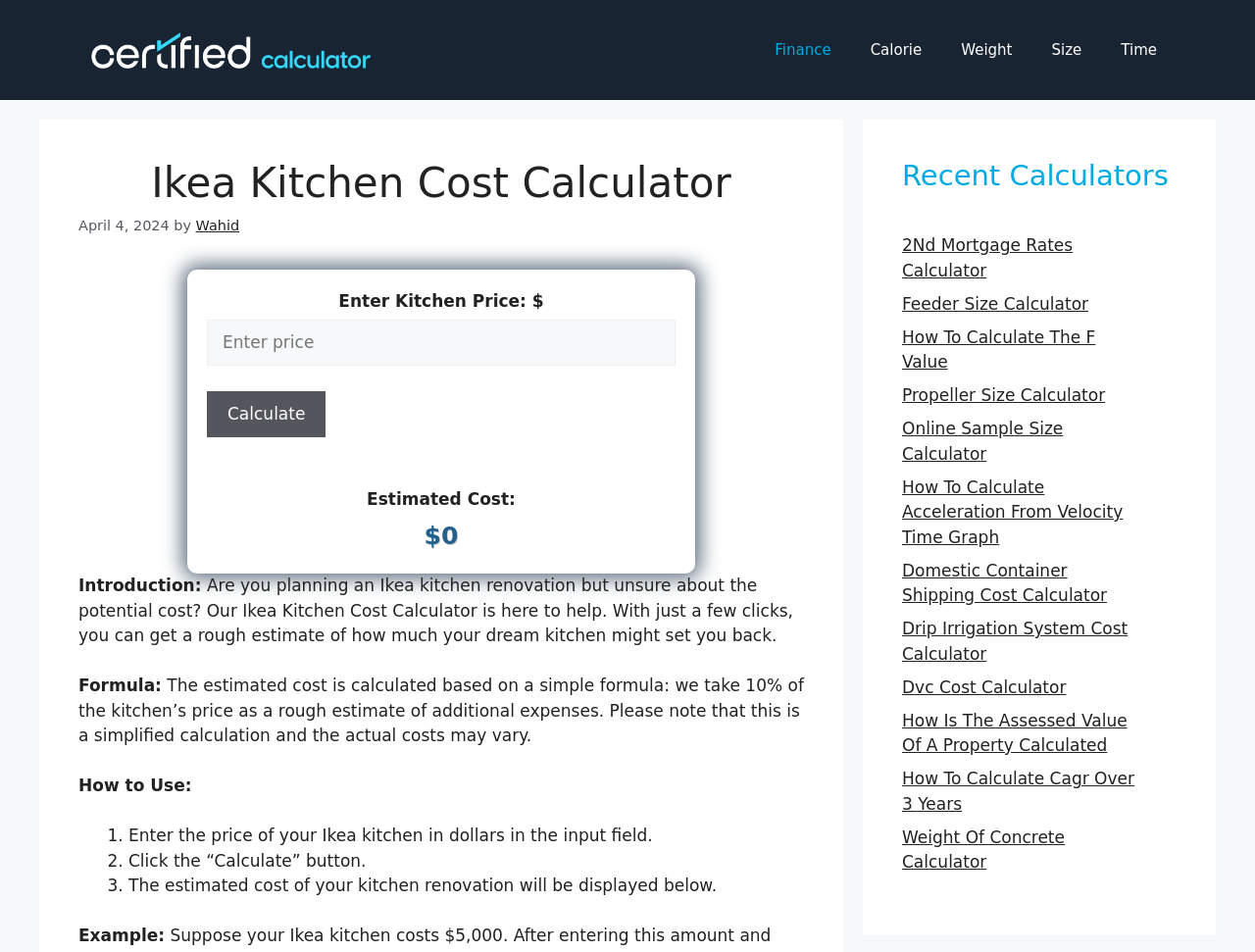Provide the bounding box coordinates of the UI element that matches the description: "Drip Irrigation System Cost Calculator".

[0.719, 0.65, 0.899, 0.697]